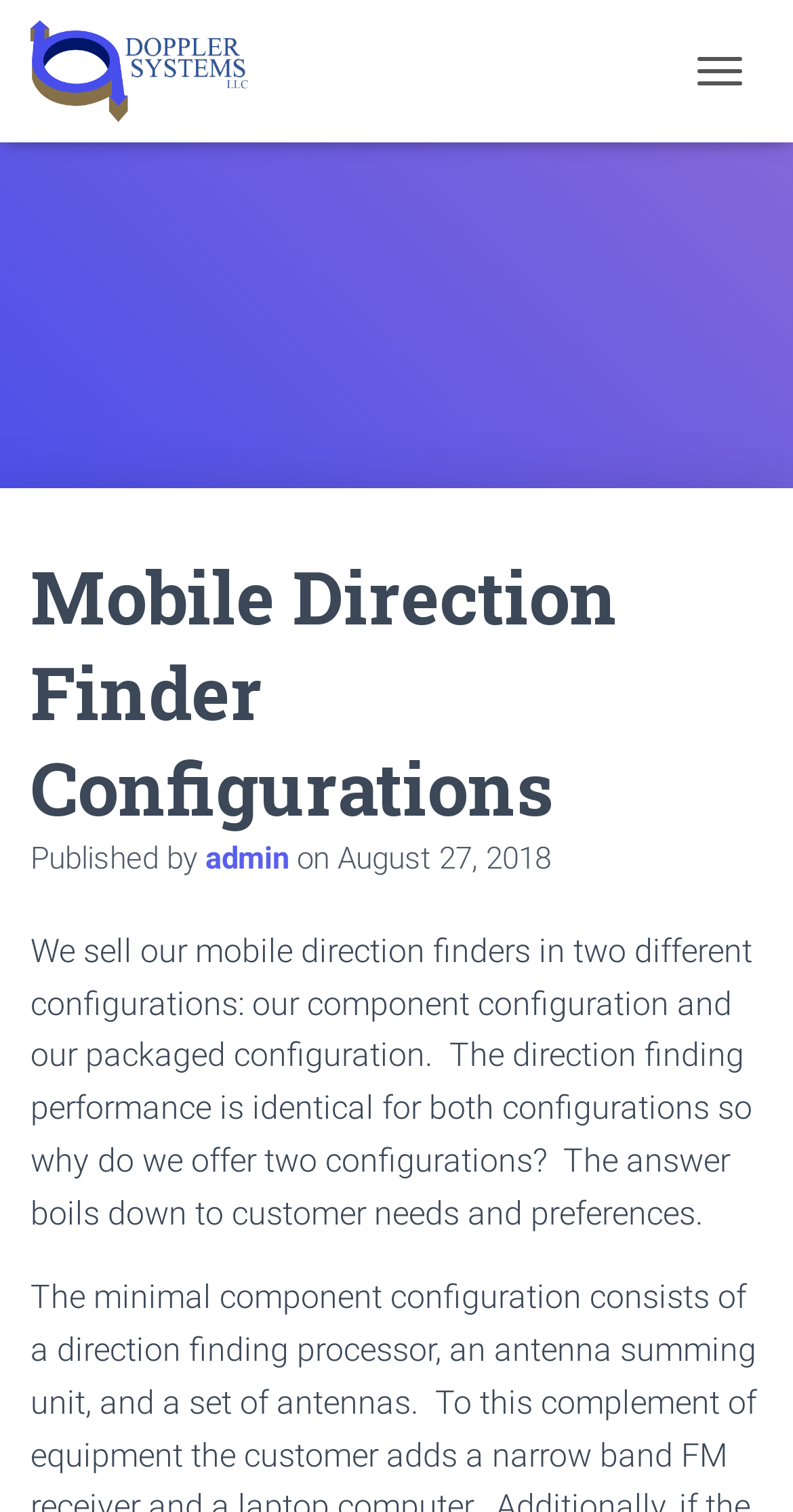Could you identify the text that serves as the heading for this webpage?

Mobile Direction Finder Configurations